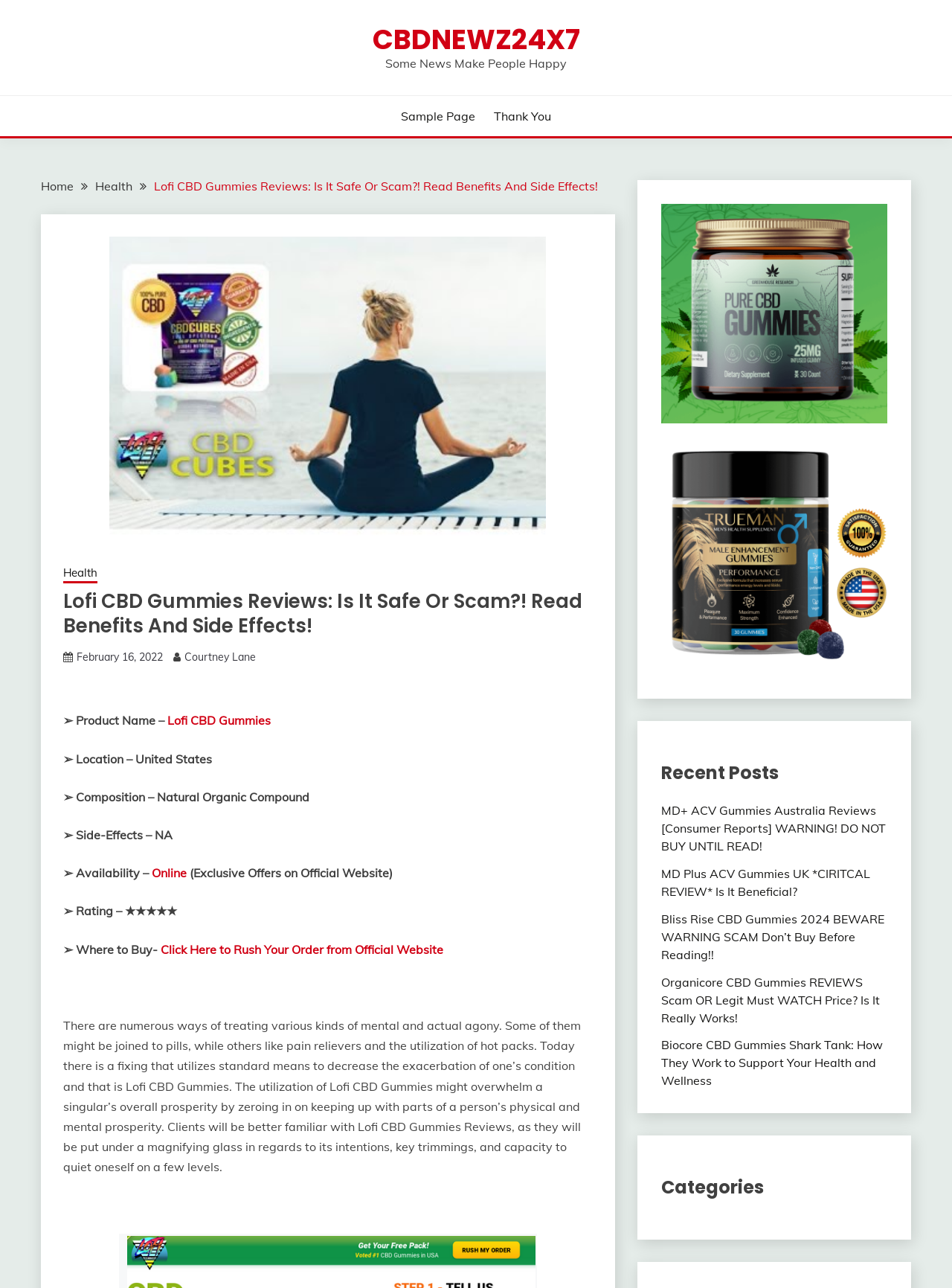Locate the bounding box coordinates of the item that should be clicked to fulfill the instruction: "Check the 'Recent Posts'".

[0.694, 0.59, 0.932, 0.611]